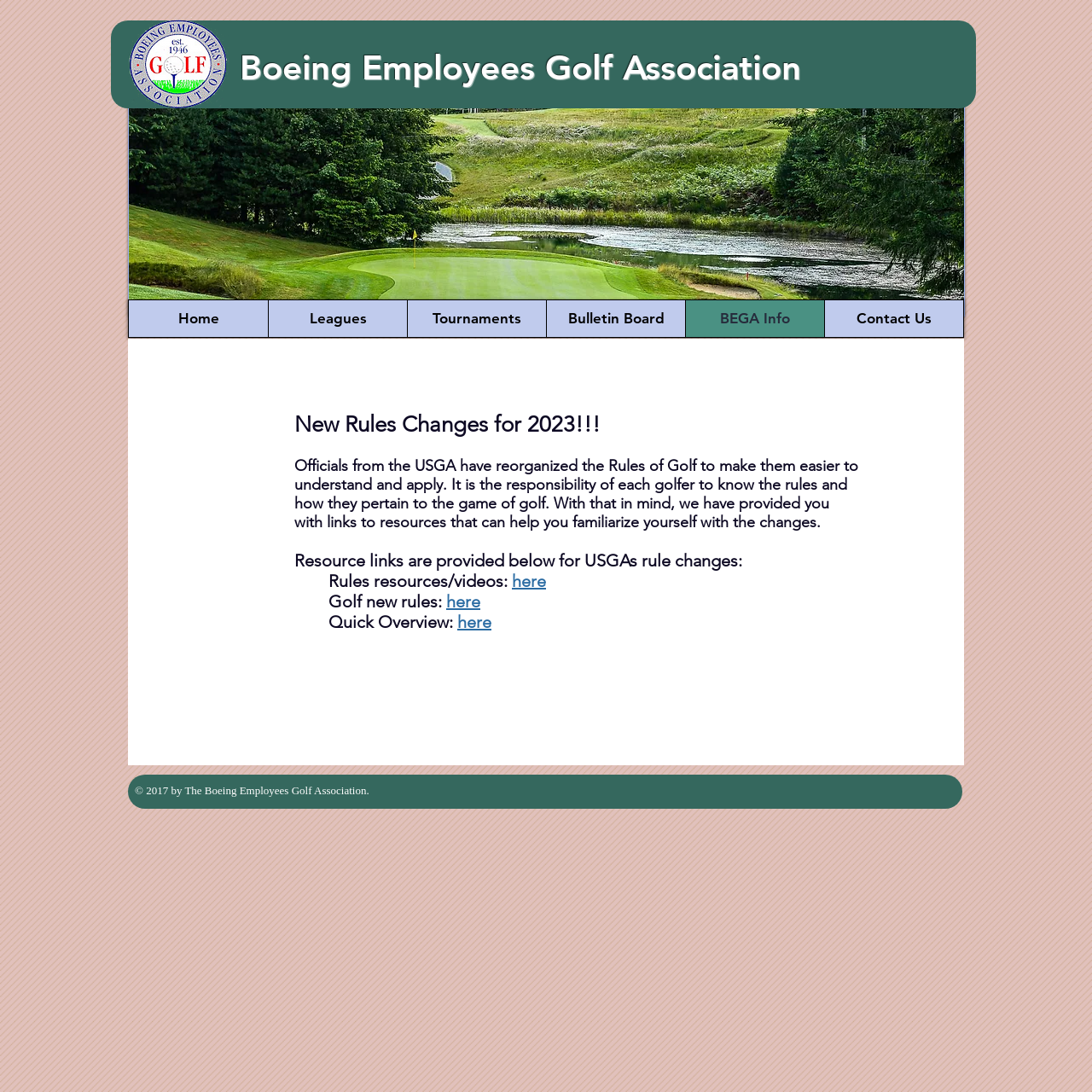Please locate the bounding box coordinates of the element that needs to be clicked to achieve the following instruction: "Click here to access Rules resources and videos". The coordinates should be four float numbers between 0 and 1, i.e., [left, top, right, bottom].

[0.469, 0.523, 0.5, 0.541]